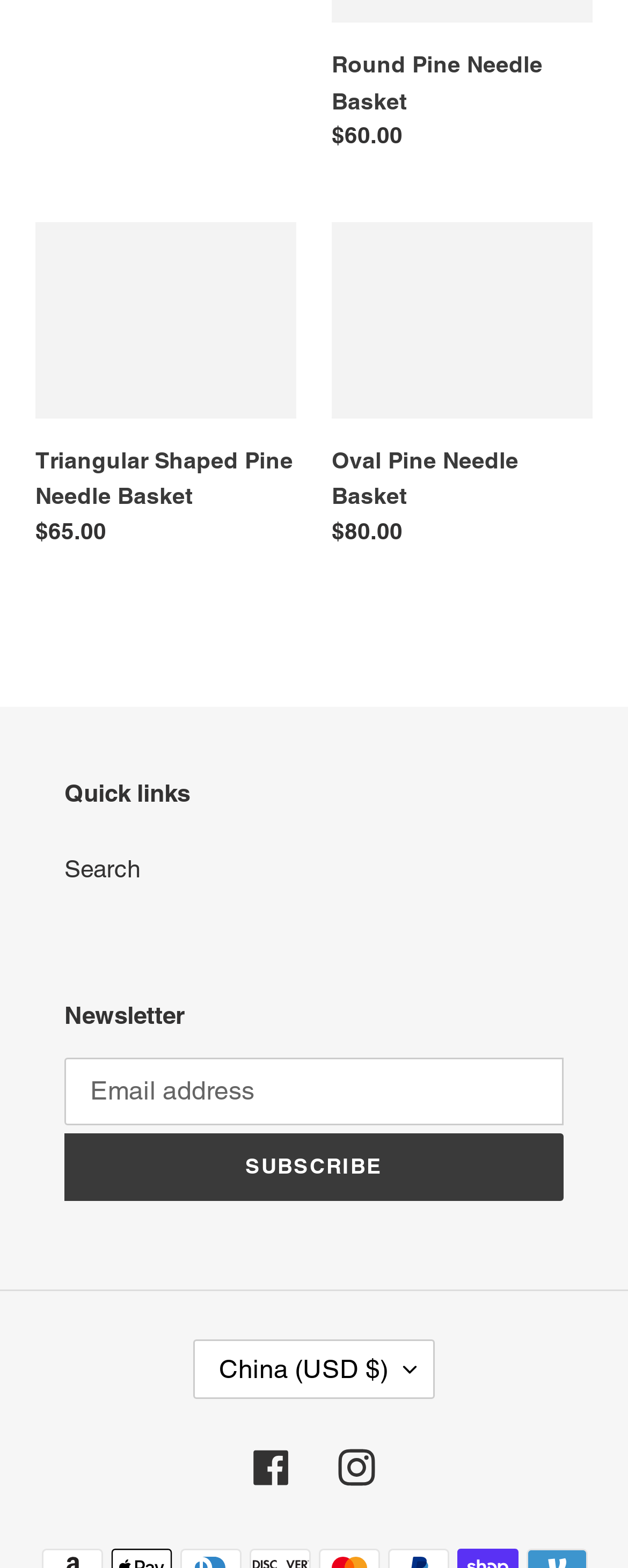Using the details from the image, please elaborate on the following question: How many products are listed on this page?

I counted the number of product links on the page, which are 'Triangular Shaped Pine Needle Basket', 'Oval Pine Needle Basket', and there are three of them.